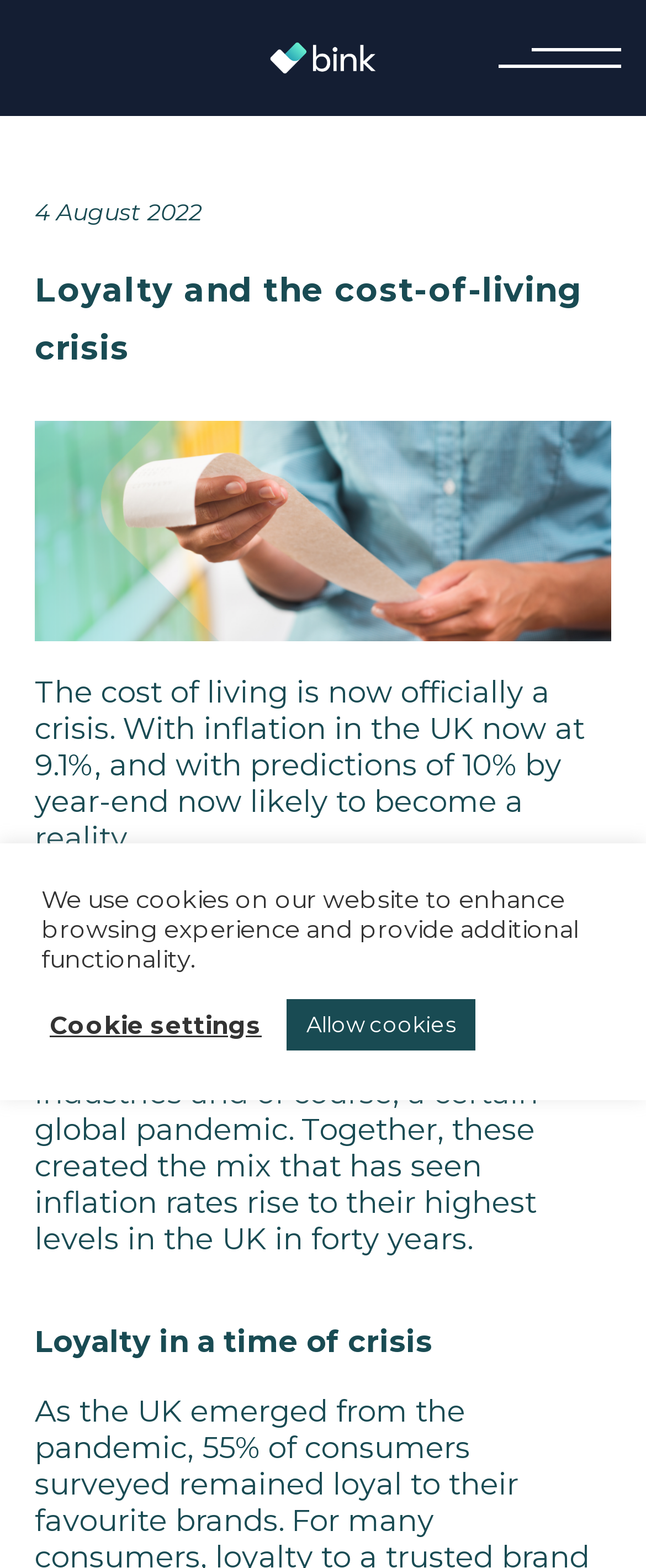What is the current inflation rate in the UK?
Refer to the image and give a detailed response to the question.

The answer can be found in the paragraph that starts with 'The cost of living is now officially a crisis.' where it is mentioned that 'inflation in the UK now at 9.1%...'.